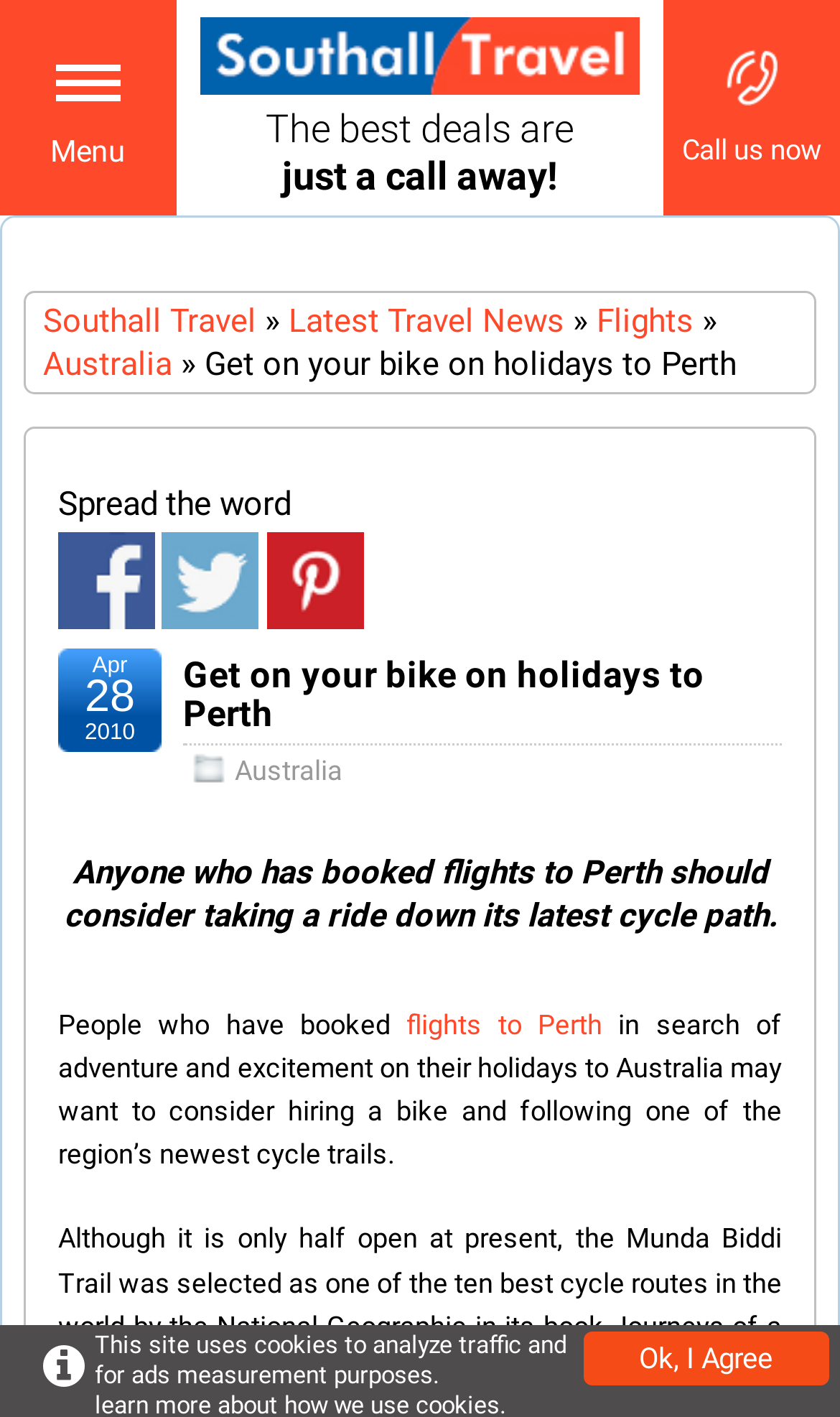Find the bounding box coordinates of the clickable area required to complete the following action: "Subscribe to the newsletter".

[0.01, 0.19, 0.99, 0.274]